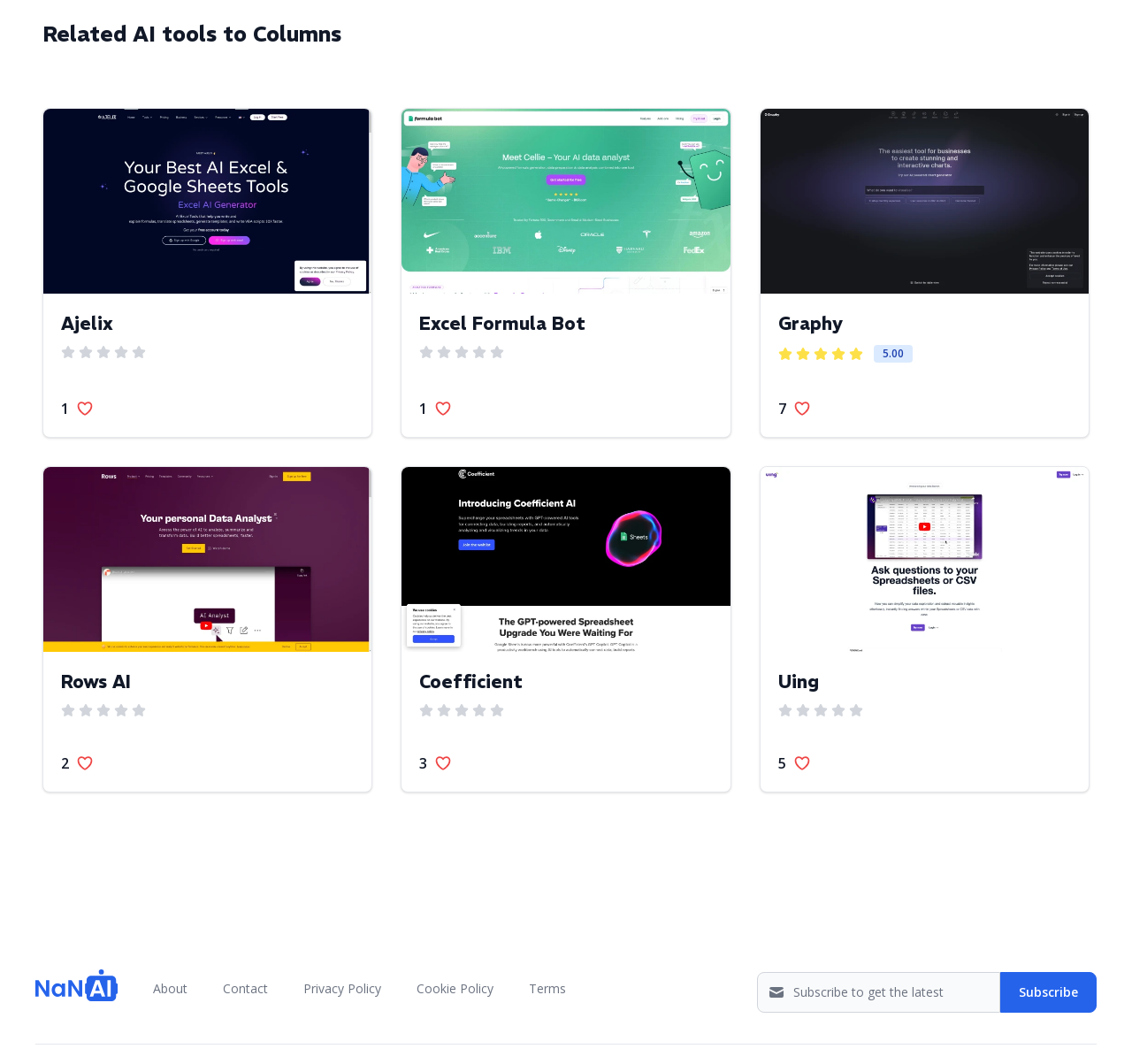For the following element description, predict the bounding box coordinates in the format (top-left x, top-left y, bottom-right x, bottom-right y). All values should be floating point numbers between 0 and 1. Description: Uing

[0.687, 0.629, 0.946, 0.653]